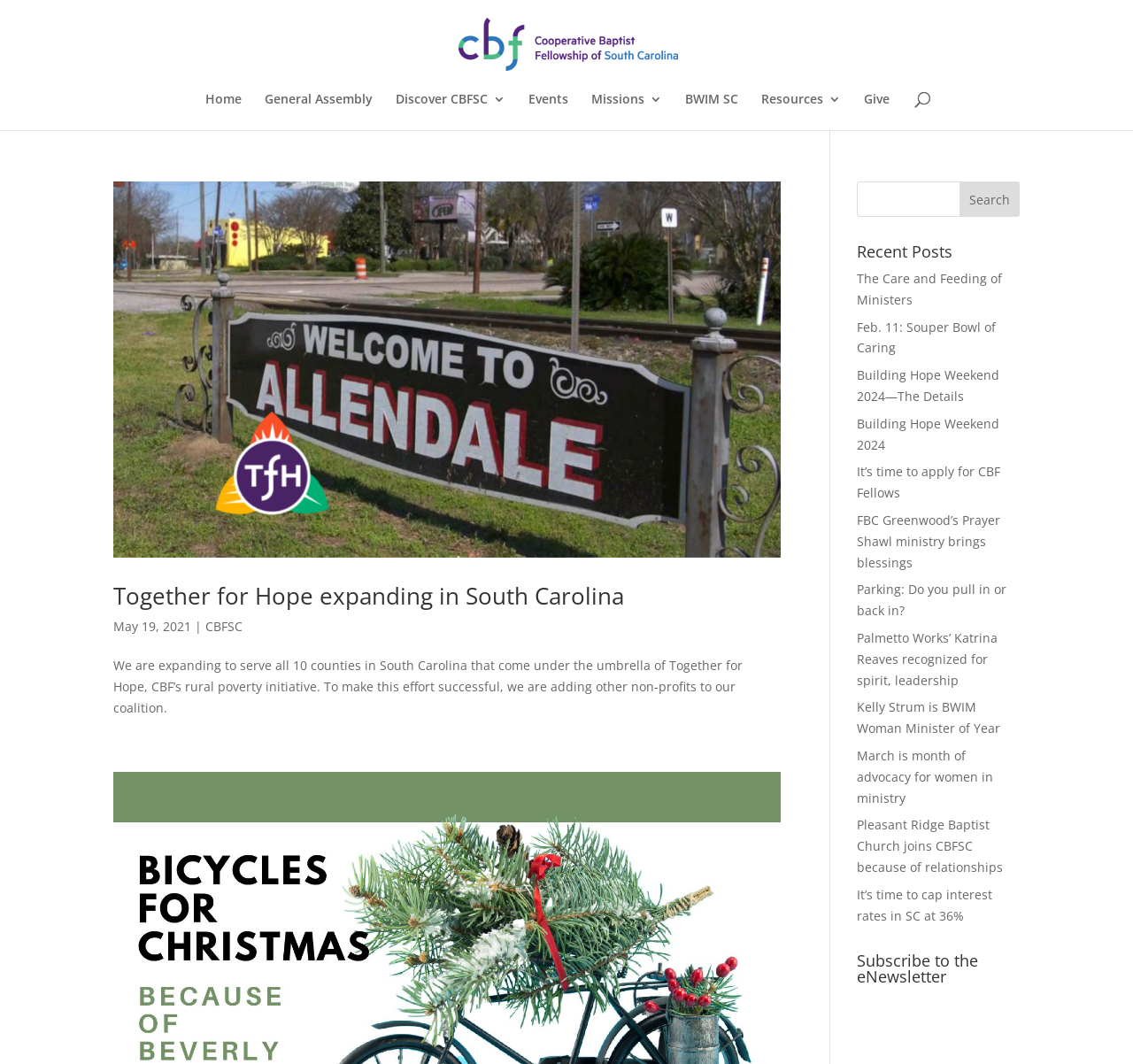Highlight the bounding box coordinates of the element that should be clicked to carry out the following instruction: "Search for something". The coordinates must be given as four float numbers ranging from 0 to 1, i.e., [left, top, right, bottom].

[0.756, 0.171, 0.9, 0.204]